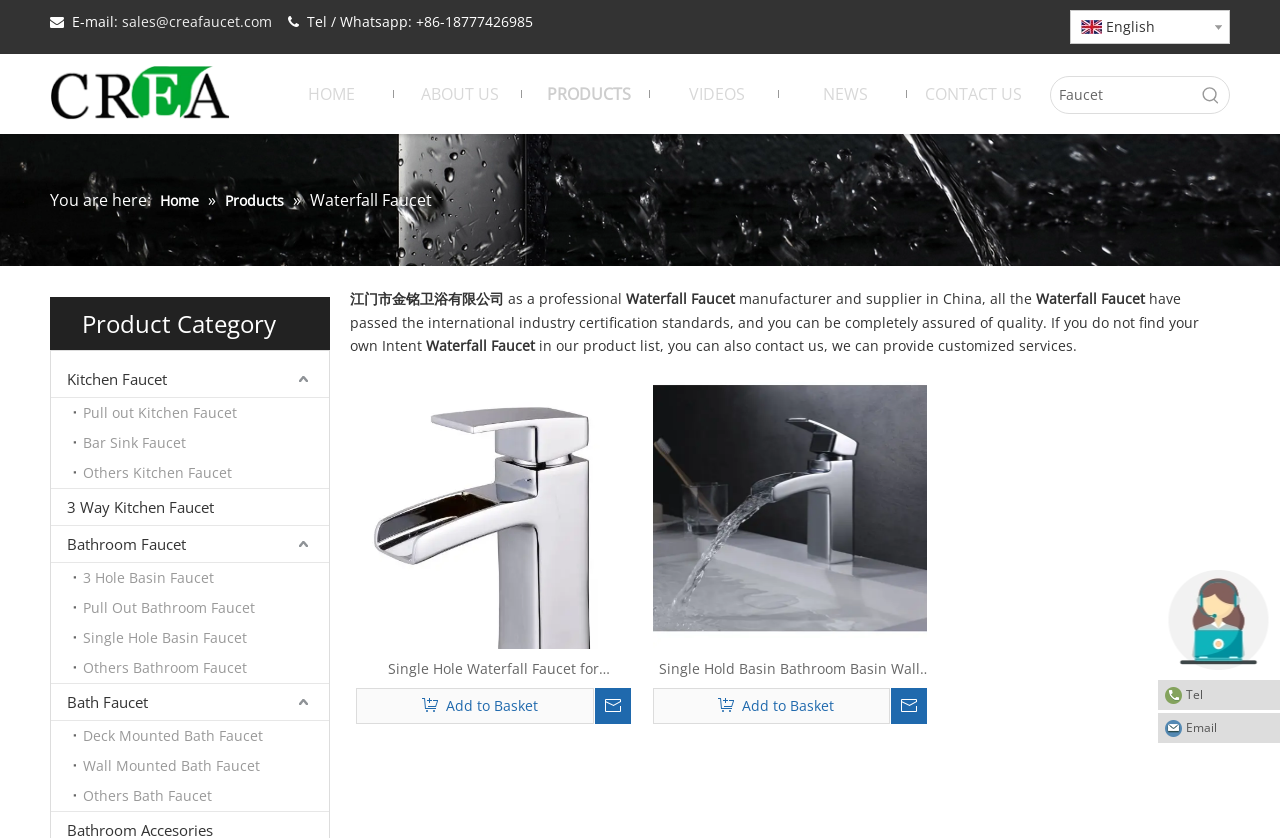Find the UI element described as: "Others Bathroom Faucet" and predict its bounding box coordinates. Ensure the coordinates are four float numbers between 0 and 1, [left, top, right, bottom].

[0.057, 0.779, 0.257, 0.815]